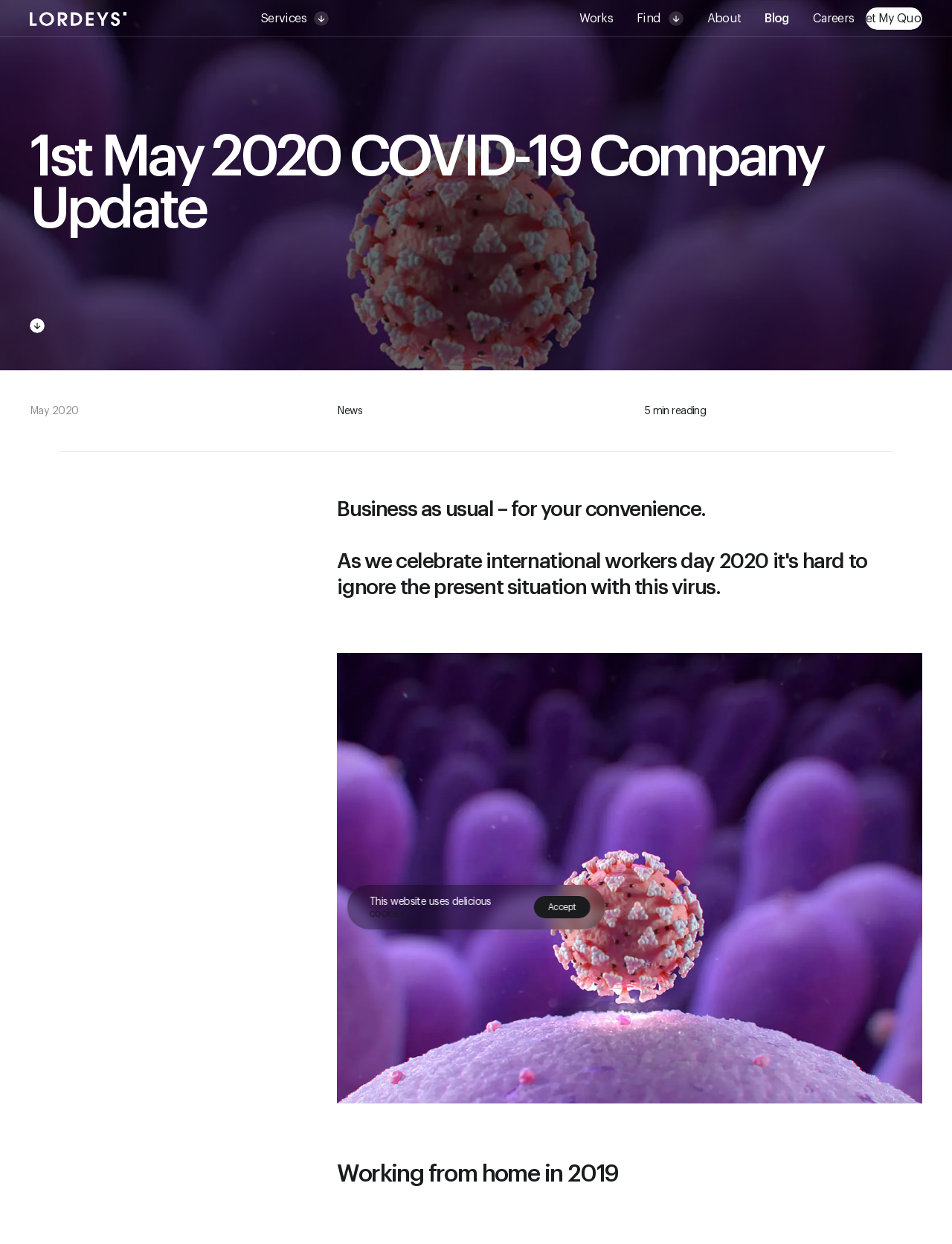Reply to the question with a brief word or phrase: What is the company's approach during the pandemic?

Business as usual